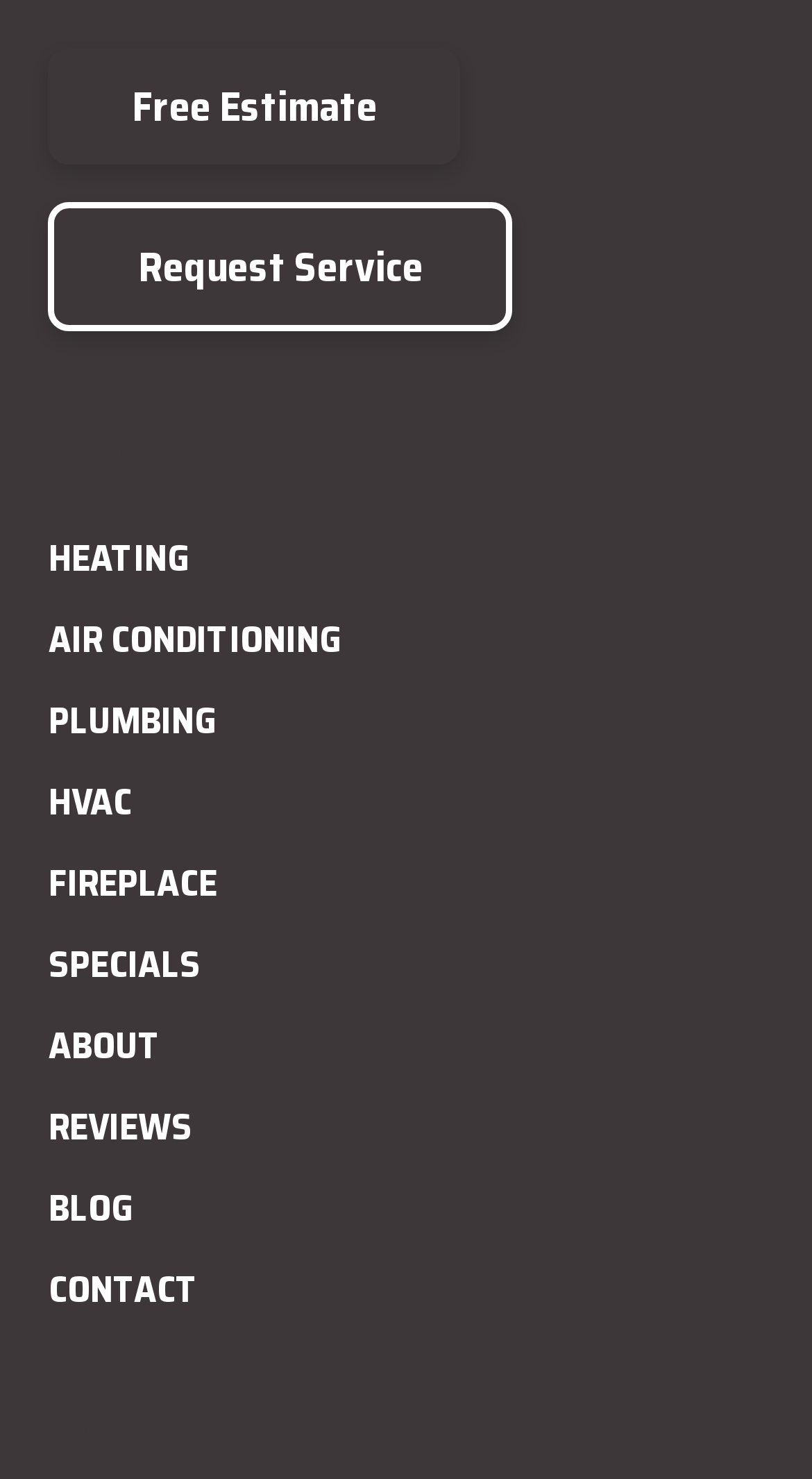Please locate the bounding box coordinates of the element that should be clicked to complete the given instruction: "Check the Chocolate Station link".

None